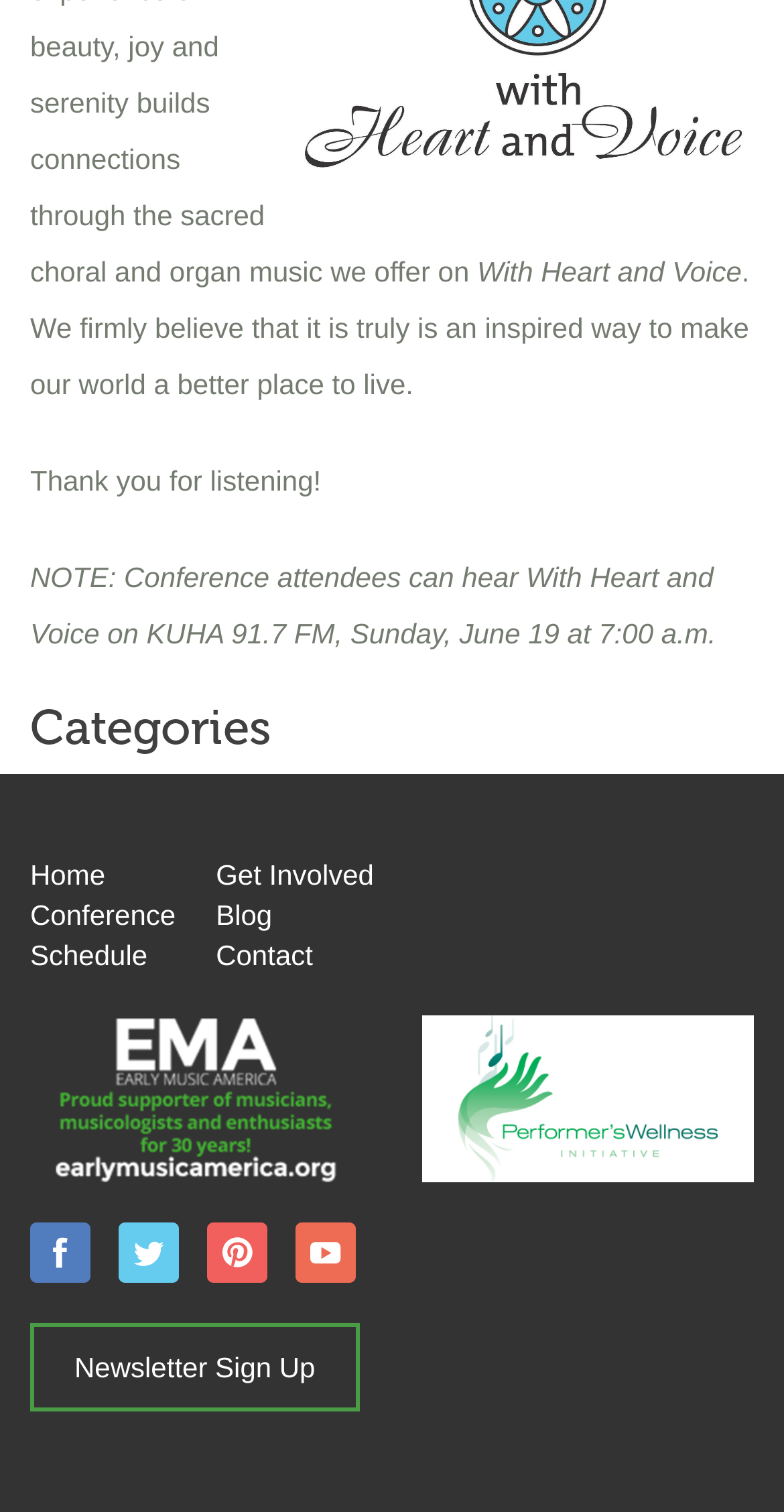Analyze the image and answer the question with as much detail as possible: 
What is the theme of the conference?

The theme of the conference can be inferred from the link 'Early Music America' and the image associated with it, which suggests that the conference is related to early music.